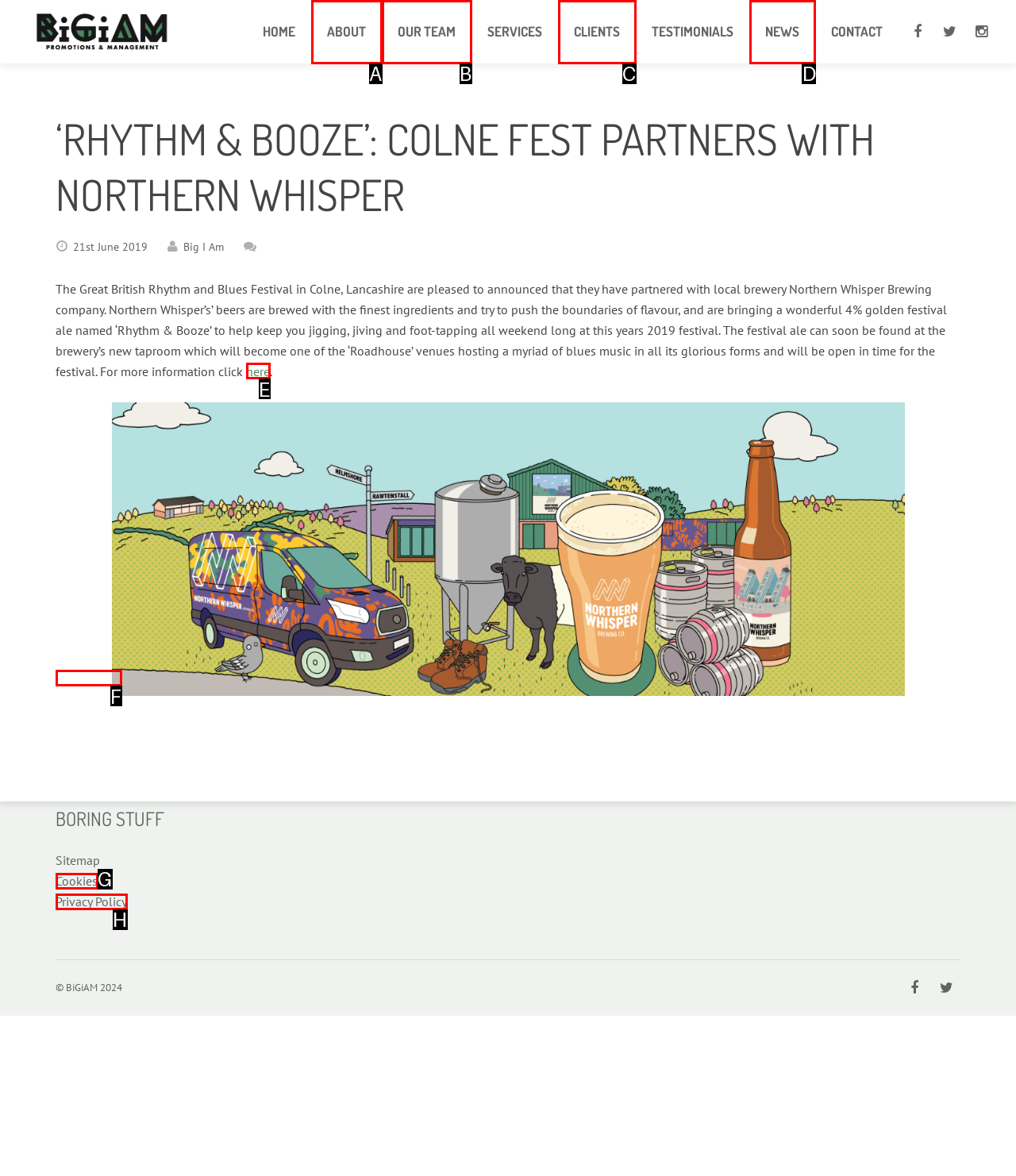Identify the HTML element that should be clicked to accomplish the task: Click the NEWS link
Provide the option's letter from the given choices.

D